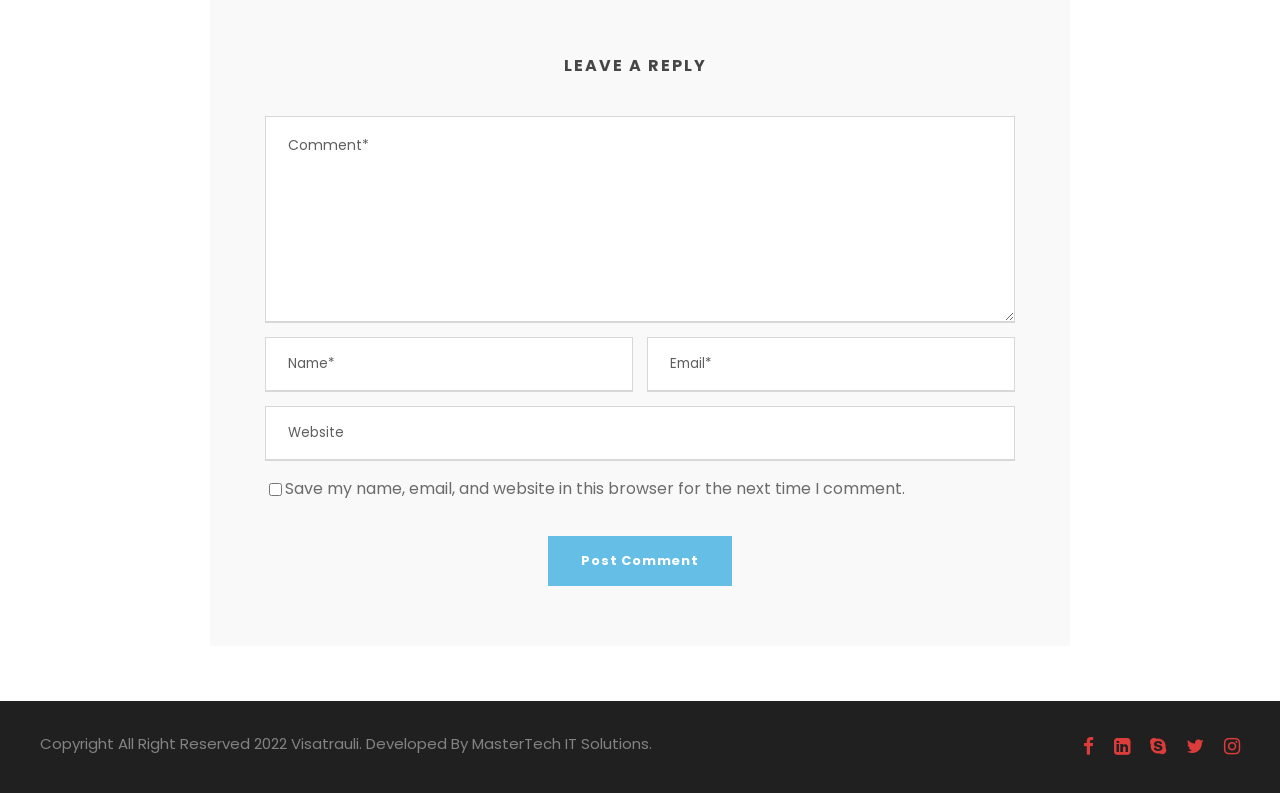Given the element description, predict the bounding box coordinates in the format (top-left x, top-left y, bottom-right x, bottom-right y), using floating point numbers between 0 and 1: name="email" placeholder="Email*"

[0.505, 0.424, 0.793, 0.494]